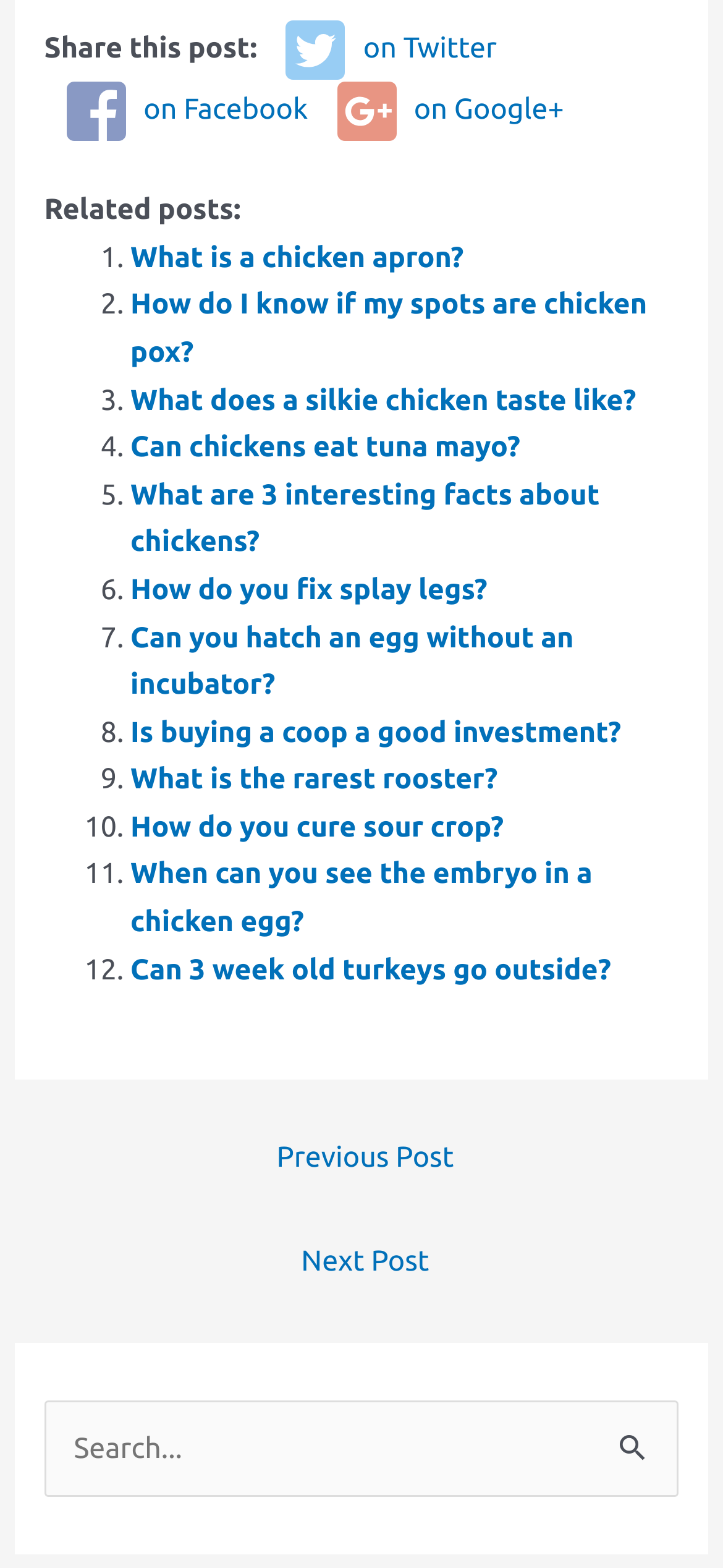Identify the bounding box coordinates of the region that needs to be clicked to carry out this instruction: "Read the first related post". Provide these coordinates as four float numbers ranging from 0 to 1, i.e., [left, top, right, bottom].

[0.18, 0.154, 0.641, 0.174]